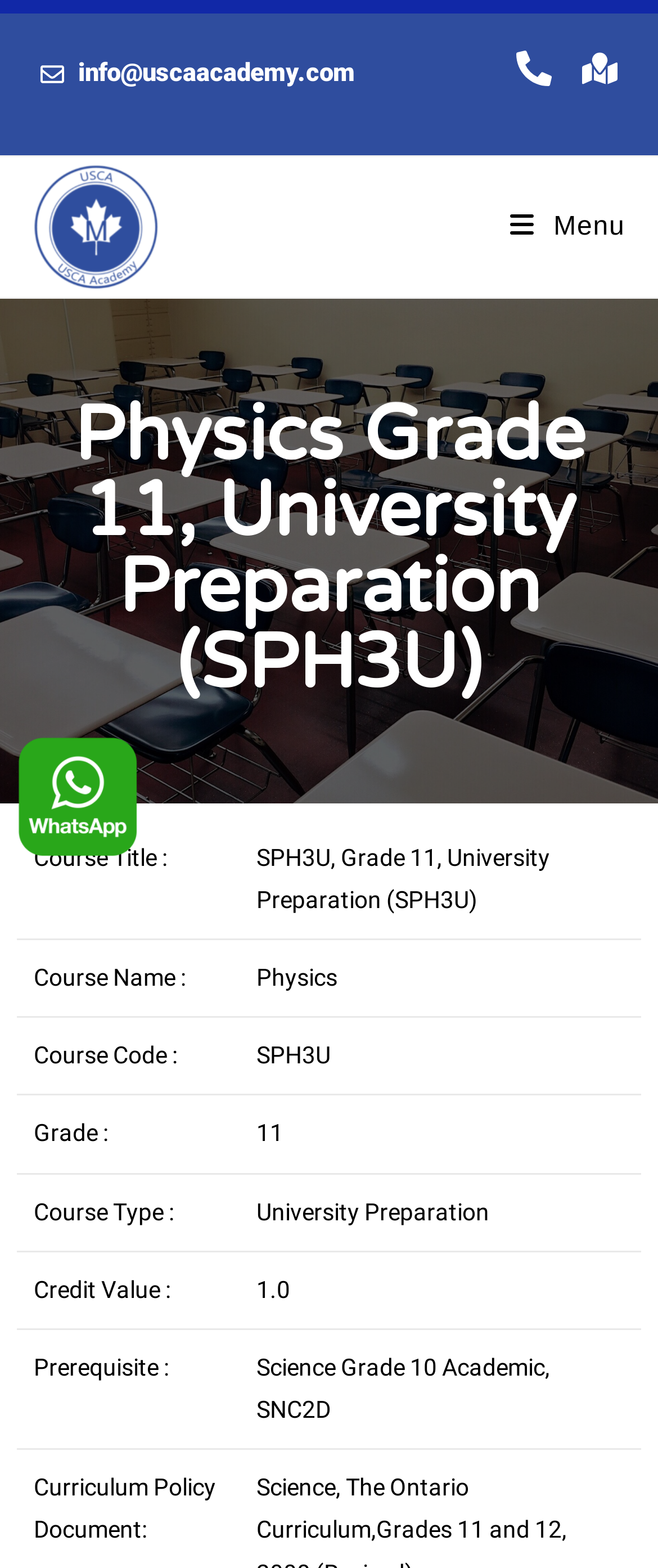Look at the image and give a detailed response to the following question: What is the name of the academy that offers the Grade 11 Physics course?

I looked for the name of the academy that offers the Grade 11 Physics course and found it in the link with the text 'USCA Academy Mississauga'. This suggests that the academy that offers the course is USCA Academy.